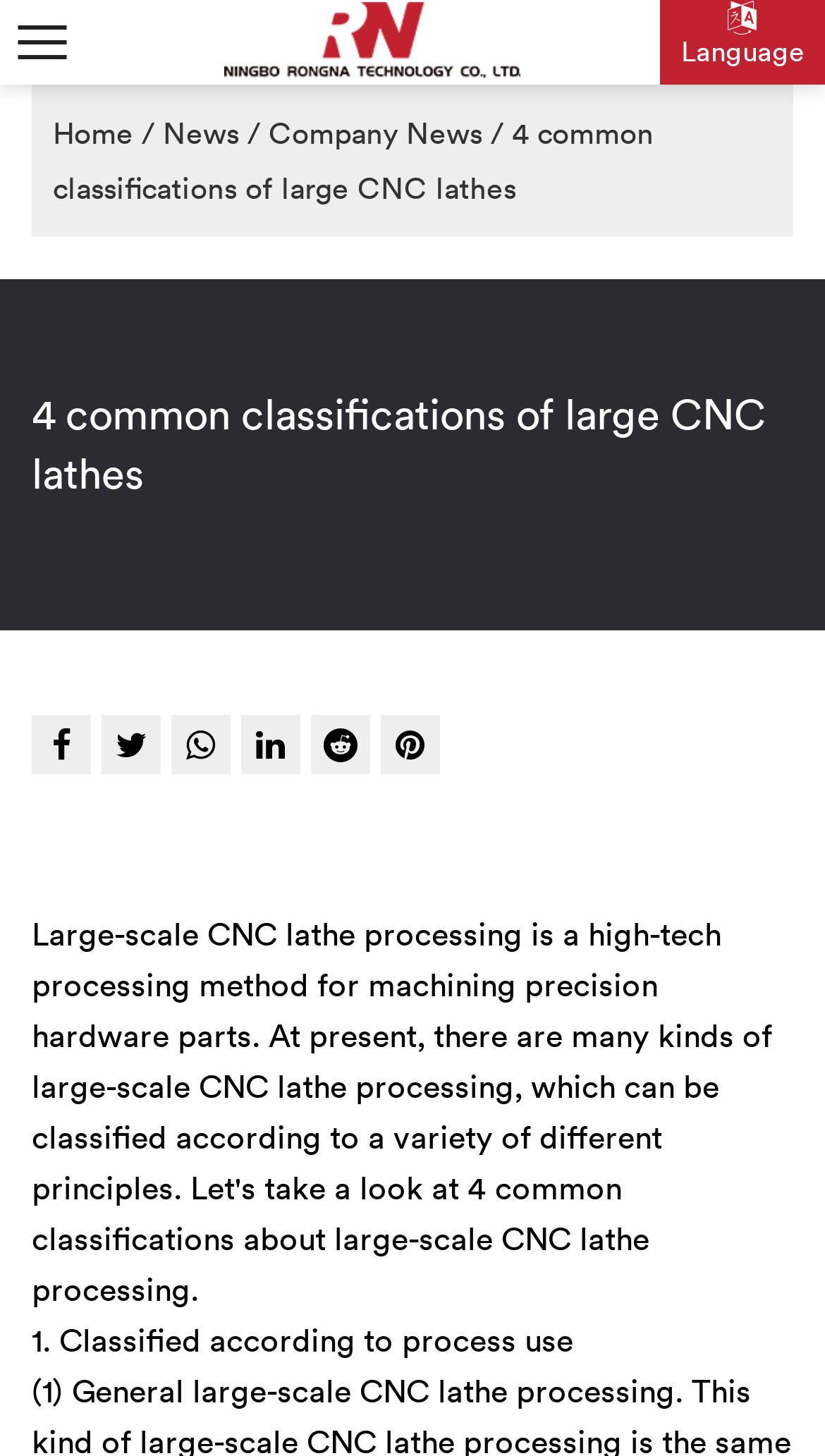Detail the features and information presented on the webpage.

The webpage is about large-scale CNC lathe processing, a high-tech method for machining precision hardware parts. At the top left, there is a link to the homepage, followed by a navigation menu with links to "News" and "Company News". To the right of the navigation menu, there is a dropdown menu for language selection, labeled "Language". 

Below the navigation menu, there is a heading that reads "4 common classifications of large CNC lathes", which is also the title of the webpage. Underneath the heading, there are six social media links, represented by icons, aligned horizontally. 

The main content of the webpage starts with a brief introduction, followed by a section titled "1. Classified according to process use", which is likely the first of the four classifications mentioned in the title. The content of this section is not fully described in the accessibility tree, but it appears to be a detailed explanation of the classification method.